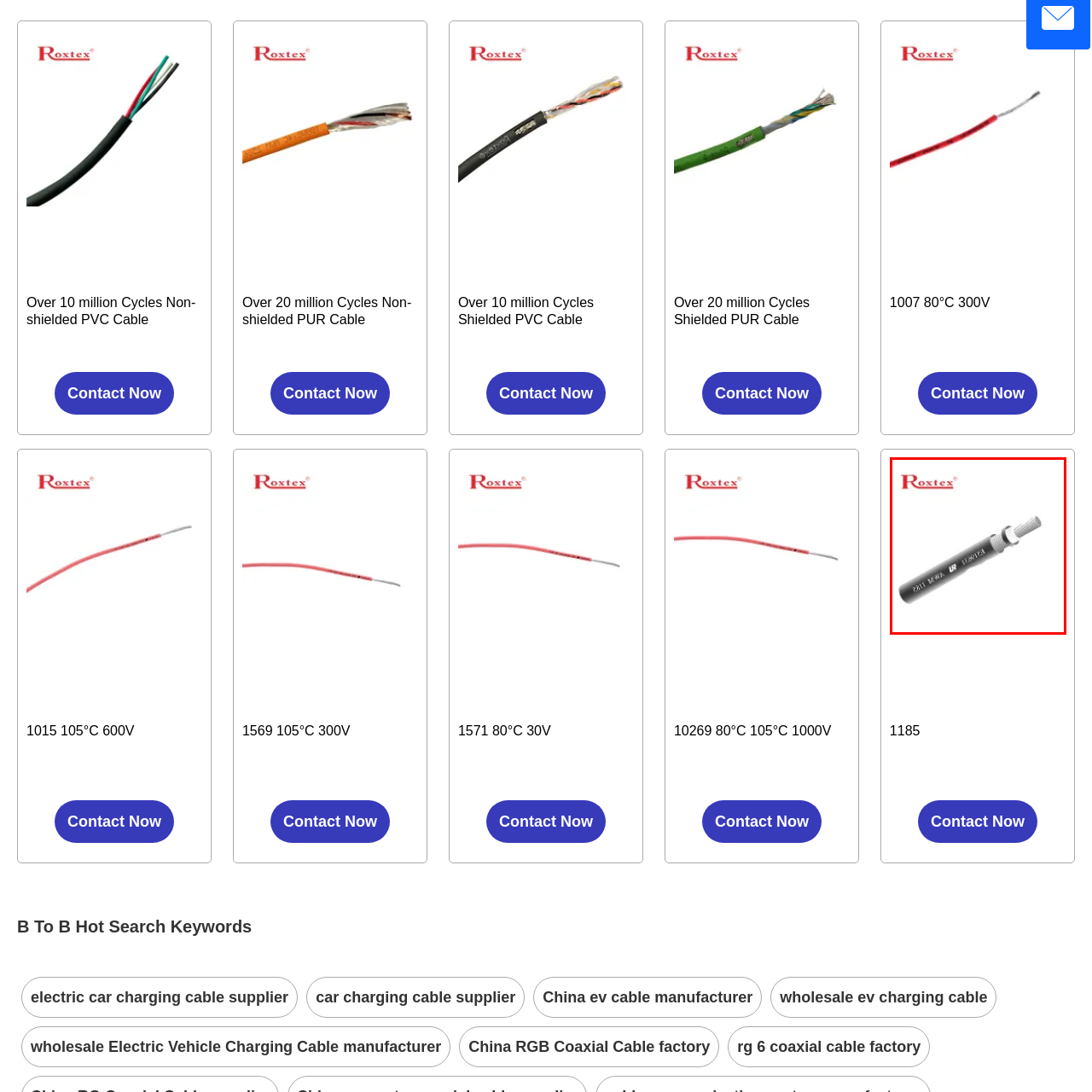Look at the area marked with a blue rectangle, What is the surface of the wire like? 
Provide your answer using a single word or phrase.

Smooth